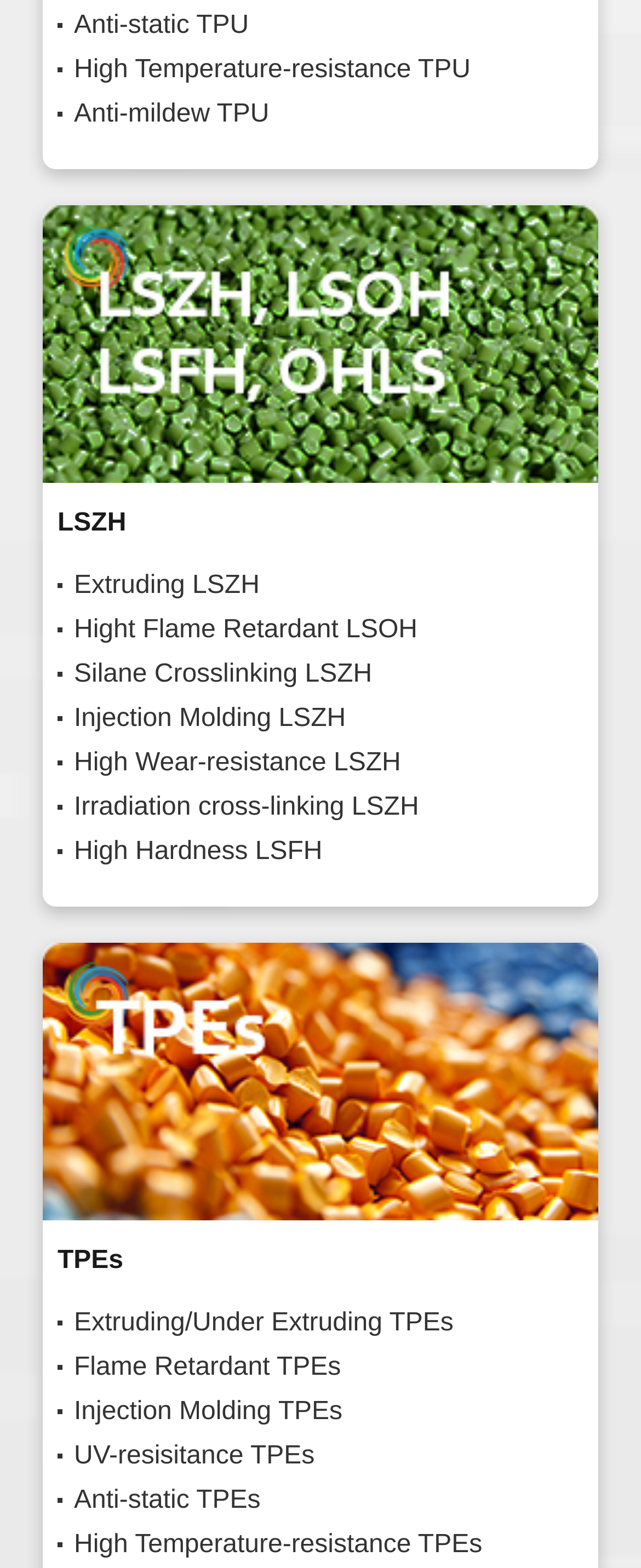Find the bounding box coordinates for the HTML element specified by: "Hight Flame Retardant LSOH".

[0.09, 0.388, 0.91, 0.416]